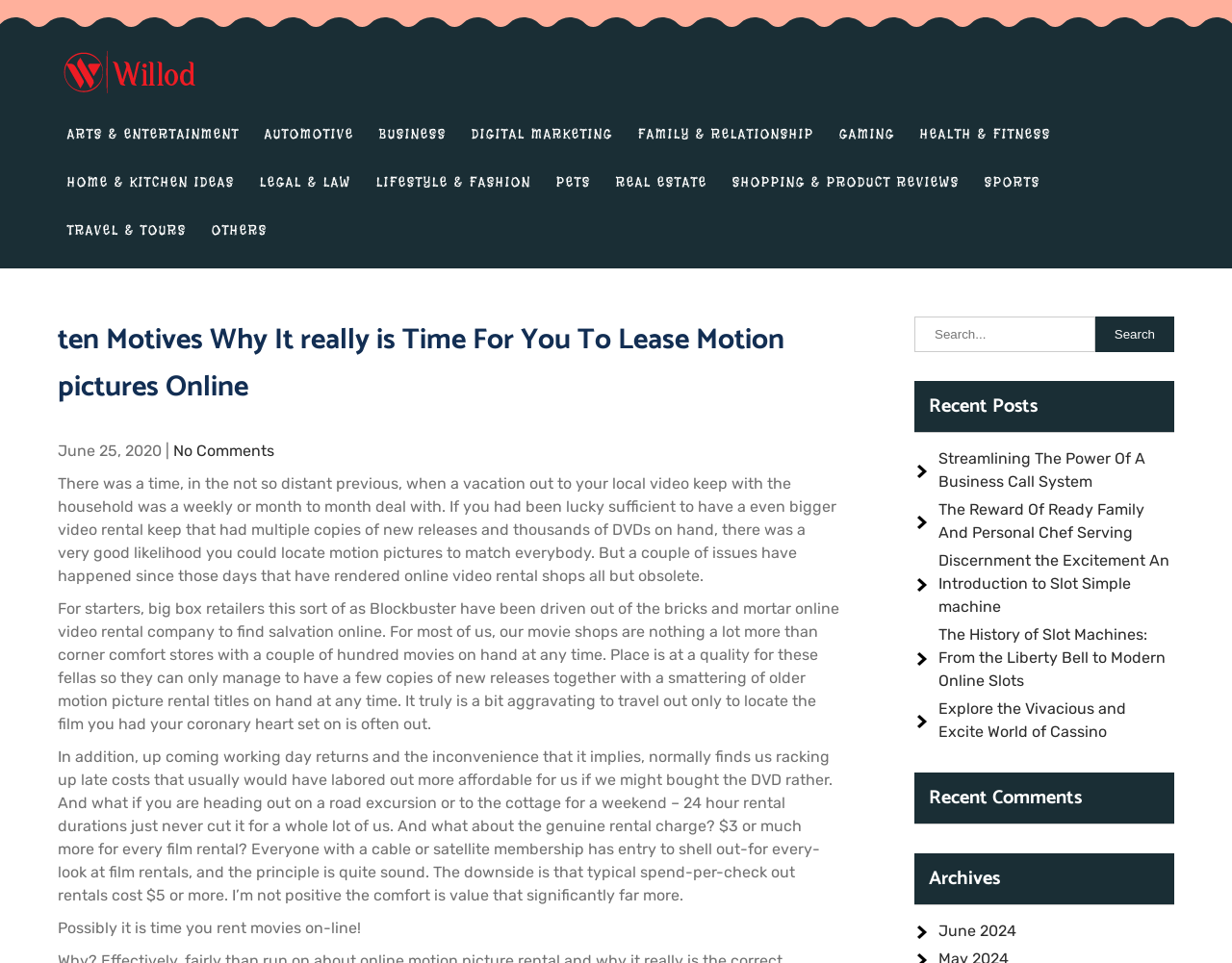Explain the features and main sections of the webpage comprehensively.

The webpage is about an online business, specifically a blog or article page. At the top, there is a logo and a link to the website's name, "Willod", accompanied by a small image. Below this, there is a heading with the same name, "Willod", and a brief description of the website, "online business for everyone".

On the top-left side, there is a list of categories, including "ARTS & ENTERTAINMENT", "AUTOMOTIVE", "BUSINESS", and many others, which are likely links to different sections of the website.

The main content of the page is an article titled "ten Motives Why It really is Time For You To Lease Motion pictures Online". The article is divided into several paragraphs, discussing the decline of physical video rental stores and the benefits of renting movies online. The text is quite detailed, mentioning specific issues with traditional video rental stores, such as limited selection and late fees.

Below the article, there are three sections: "Recent Posts", "Recent Comments", and "Archives". The "Recent Posts" section lists several links to other articles on the website, with titles such as "Streamlining The Power Of A Business Call System" and "The Reward Of Ready Family And Personal Chef Serving". The "Recent Comments" section is empty, and the "Archives" section has a single link to "June 2024".

On the top-right side, there is a search bar with a button labeled "Search".